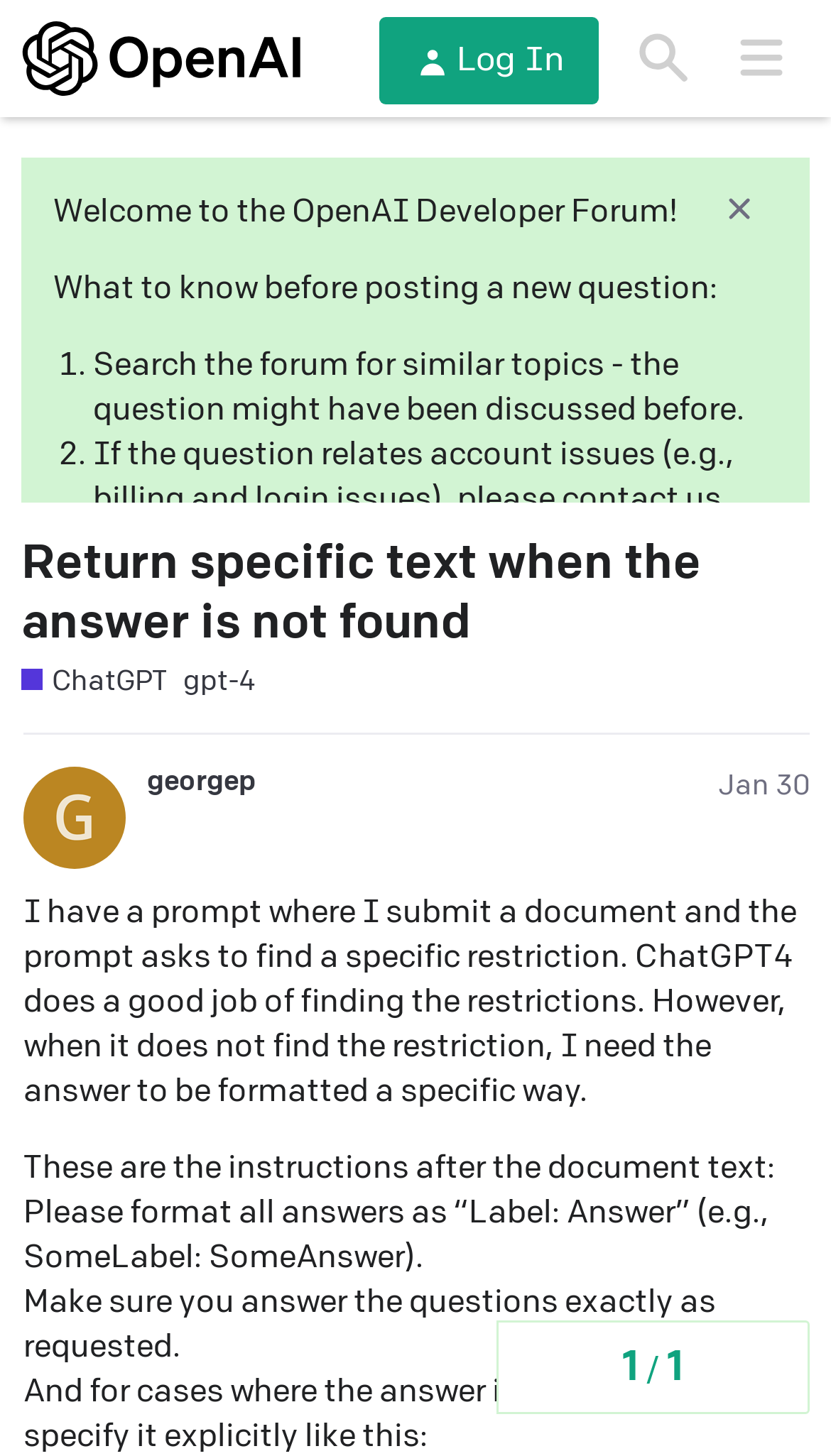What is the topic of this discussion thread?
Give a one-word or short-phrase answer derived from the screenshot.

Return specific text when the answer is not found